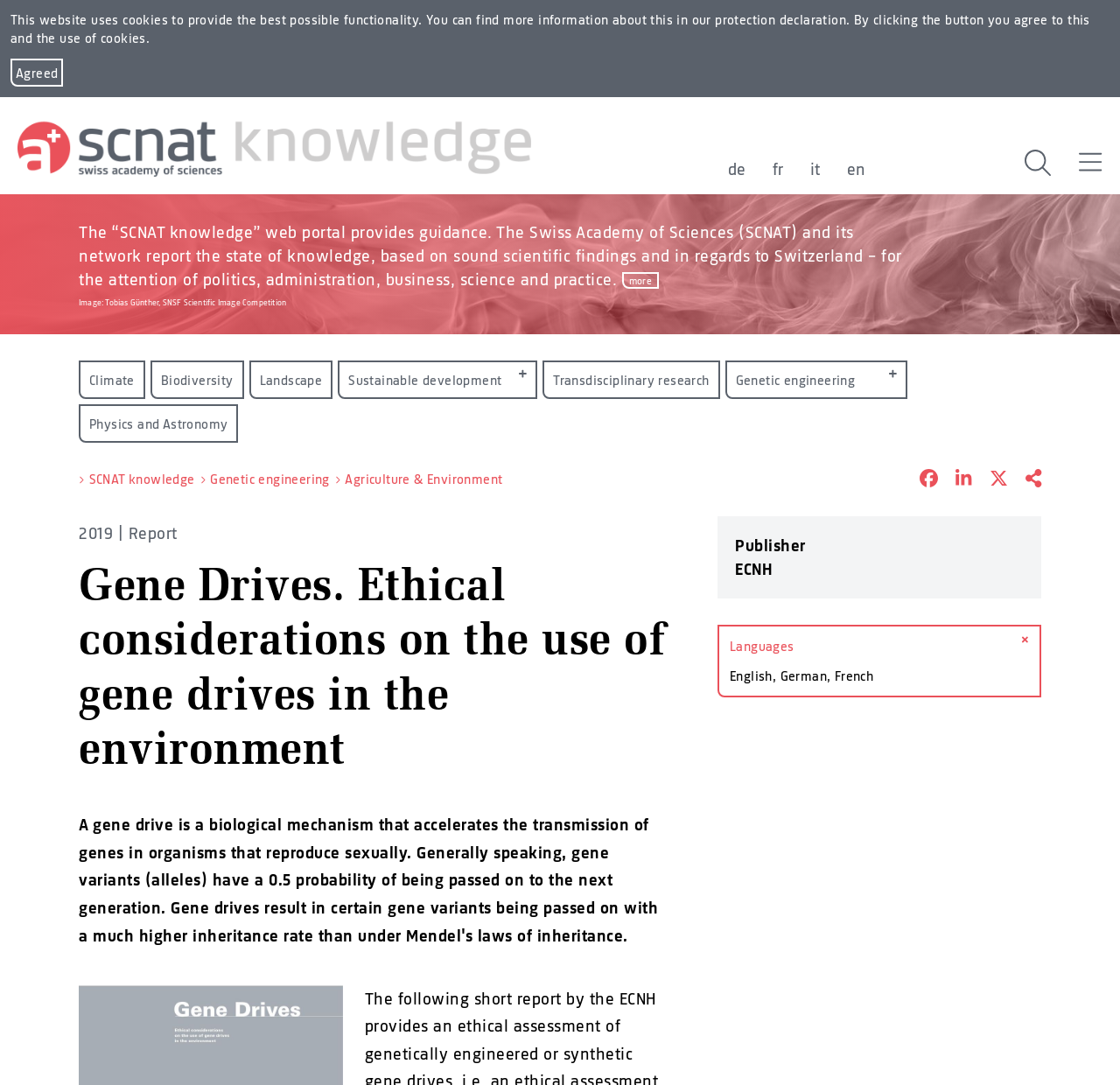What is the name of the portal that provides guidance?
Kindly give a detailed and elaborate answer to the question.

The text mentions that the 'SCNAT knowledge' web portal provides guidance, suggesting that it is a portal that offers information and resources on various topics.